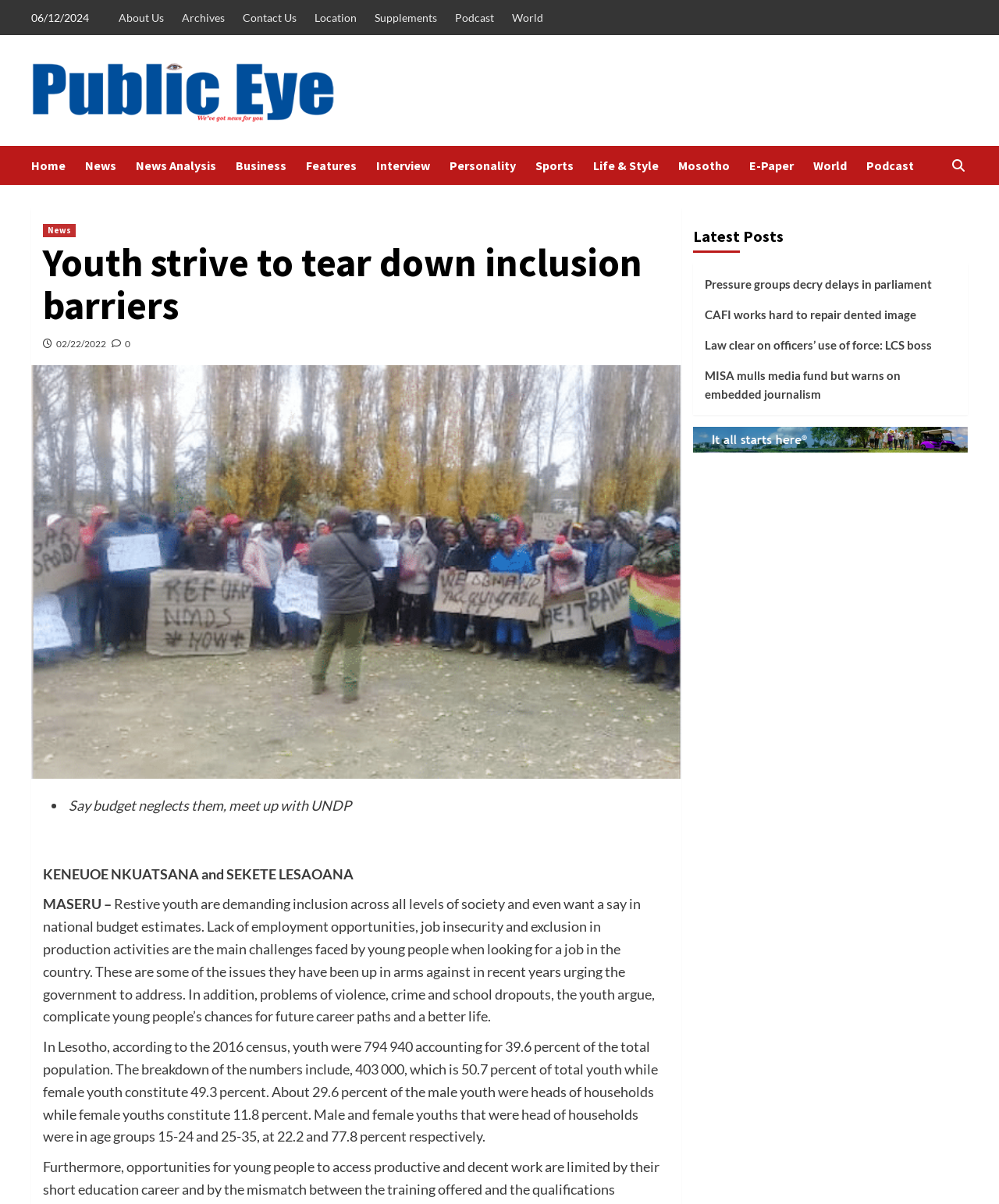What is the percentage of male youth who were heads of households?
Provide a fully detailed and comprehensive answer to the question.

I found the percentage of male youth who were heads of households by reading the text 'About 29.6 percent of the male youth were heads of households while female youths constitute 11.8 percent.' which is located in the middle of the page.